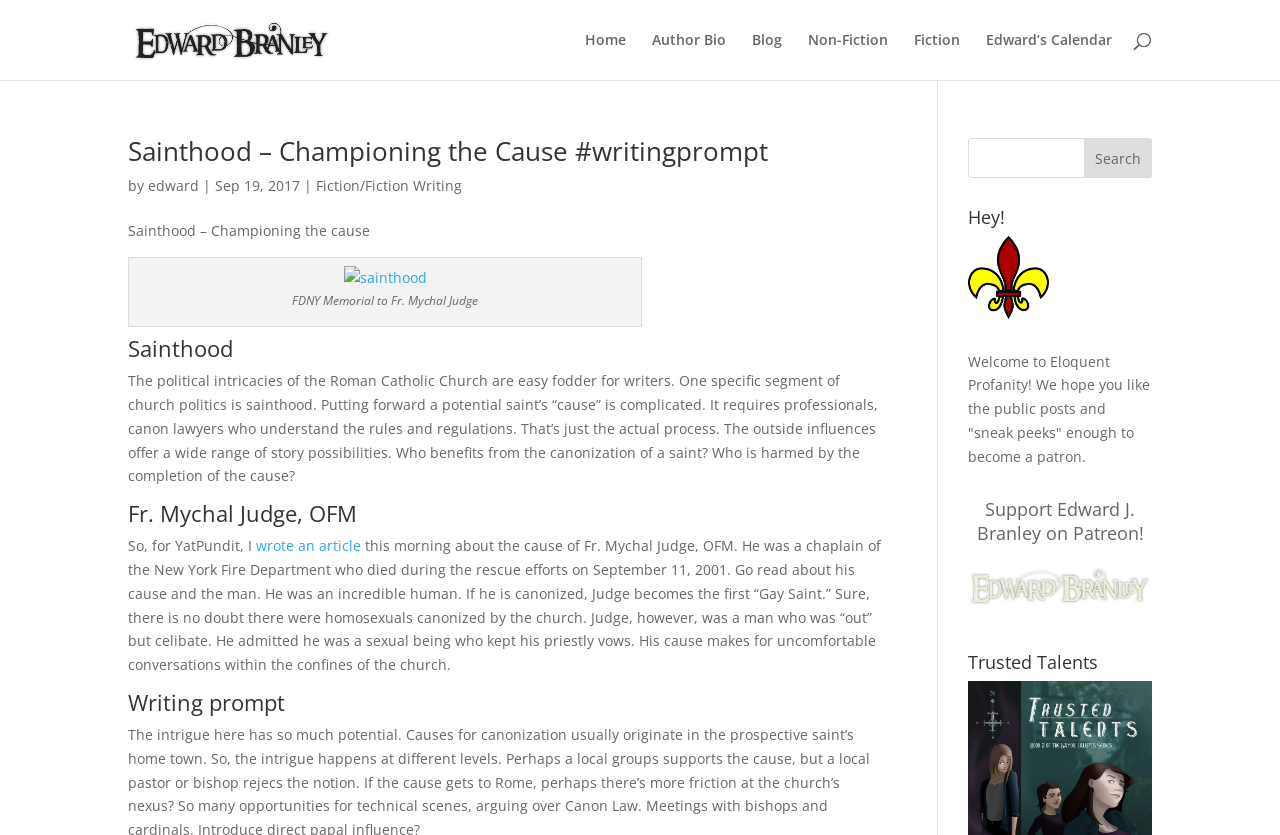Determine the bounding box coordinates for the element that should be clicked to follow this instruction: "Search for something". The coordinates should be given as four float numbers between 0 and 1, in the format [left, top, right, bottom].

[0.1, 0.0, 0.9, 0.001]